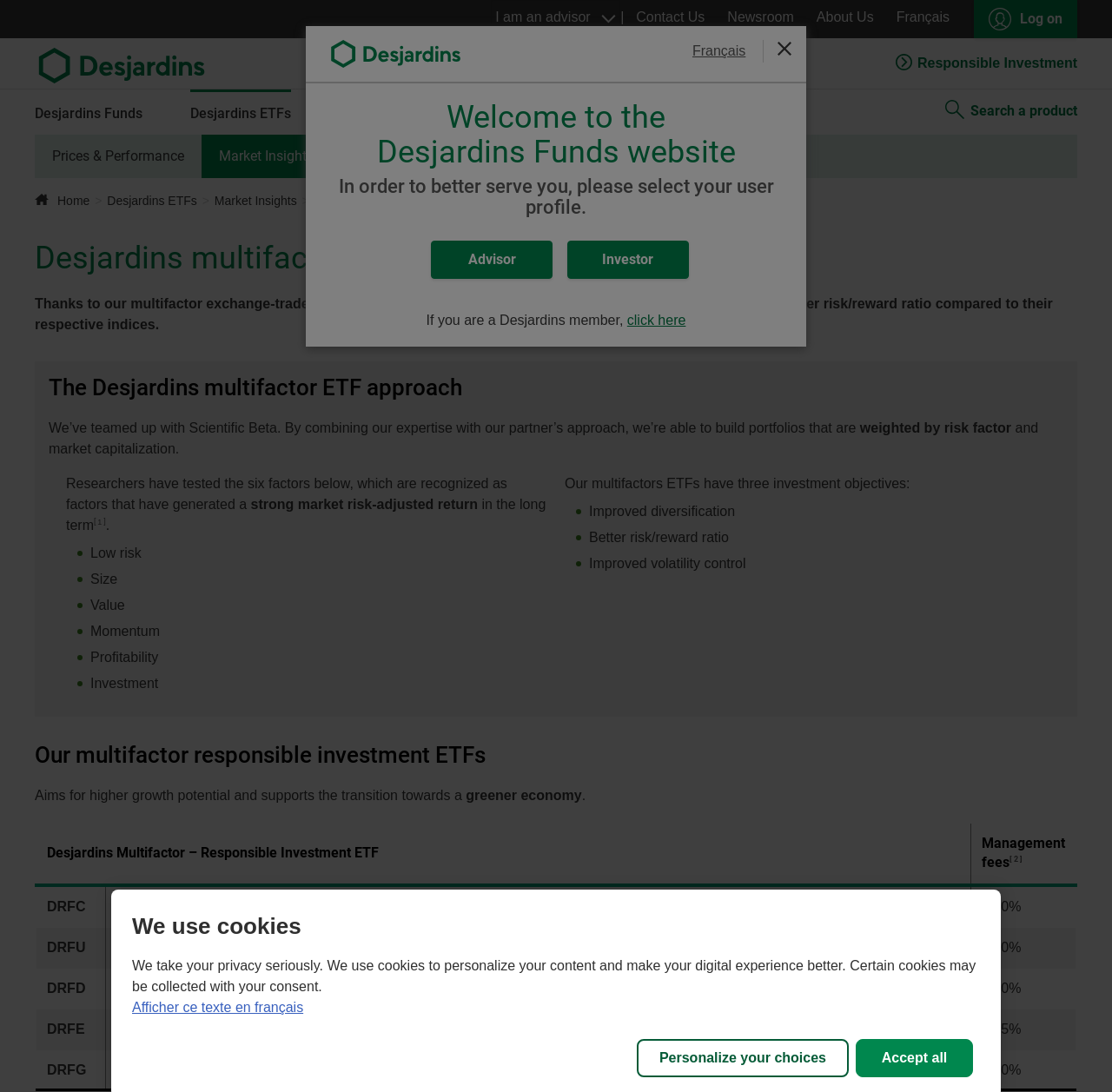Illustrate the webpage thoroughly, mentioning all important details.

This webpage is about Desjardins multifactor ETFs, which are exchange-traded funds that aim to provide a better risk/reward ratio compared to their respective indices. The page is divided into several sections, with a navigation menu at the top and a search bar on the right side.

At the top, there are several links, including "Contact Us", "Newsroom", "About Us", and "Français", which are aligned horizontally. Below these links, there is a button to log on and a link to go back to the fondsdesjardins.com home page, accompanied by an image.

The main content of the page is divided into several sections. The first section welcomes users to the Desjardins Funds website and asks them to select their user profile, with options for advisors and investors. There is also a link to click if the user is a Desjardins member.

The next section explains the benefits of Desjardins multifactor ETFs, which are designed to provide a better risk/reward ratio. This section includes a heading, several paragraphs of text, and a list of six factors that have generated a strong market risk-adjusted return in the long term.

Below this section, there is a table that compares the features of two Desjardins multifactor ETFs, including their tickers, names, and management fees. The table has two rows, each representing a different ETF.

Throughout the page, there are several headings, paragraphs of text, and links to additional information. The page also includes several images, including a logo and a search icon. Overall, the page is well-organized and easy to navigate, with a clear focus on providing information about Desjardins multifactor ETFs.